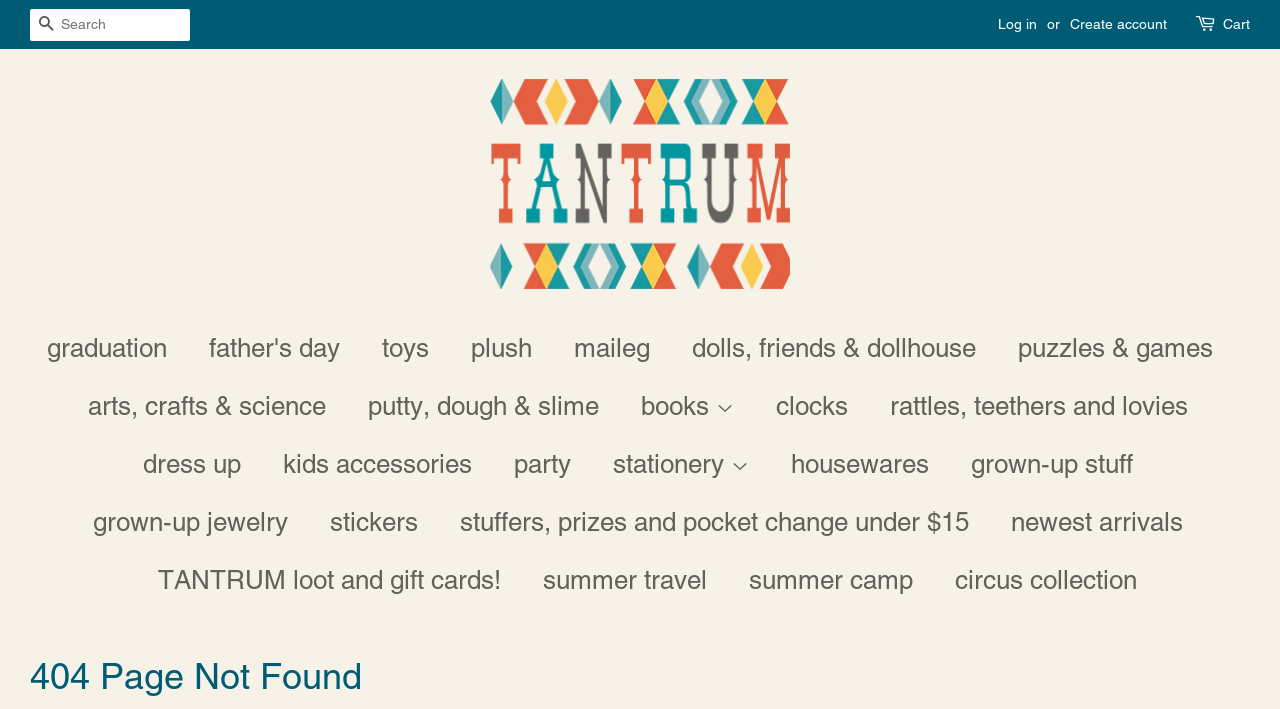What is the purpose of the search button?
Based on the screenshot, give a detailed explanation to answer the question.

The search button is located in the top navigation bar, and its purpose is to allow users to search for specific products or keywords on the website. This can be inferred from the text 'Search' on the button and its location in the navigation bar.